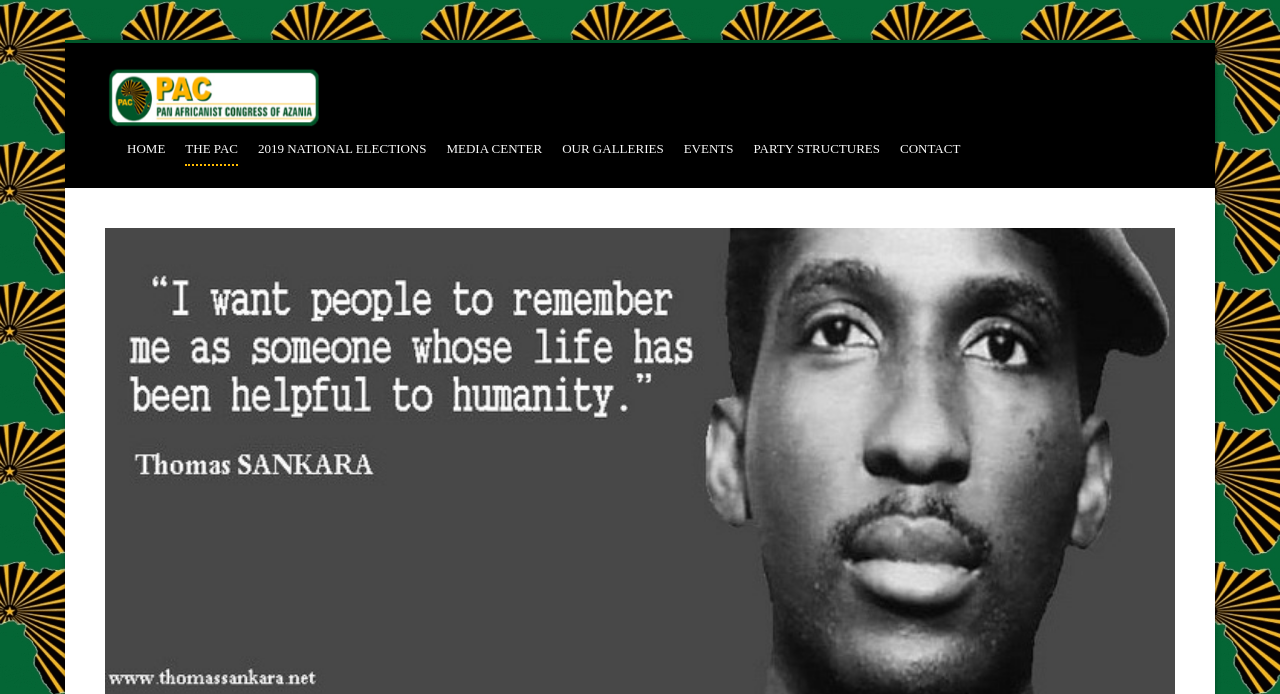Reply to the question below using a single word or brief phrase:
What is the last menu item?

CONTACT